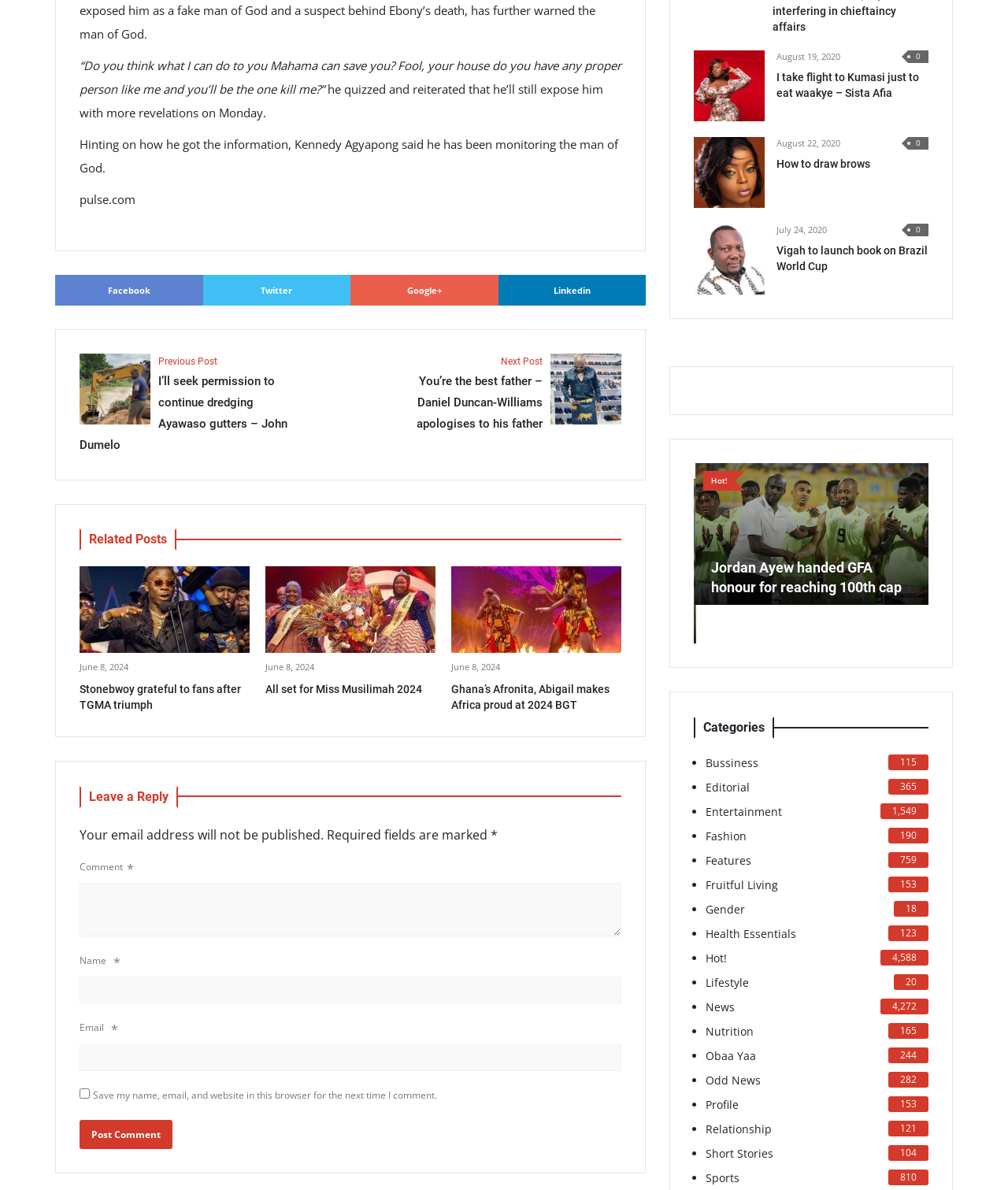Can you specify the bounding box coordinates for the region that should be clicked to fulfill this instruction: "Click on Facebook".

[0.055, 0.231, 0.201, 0.257]